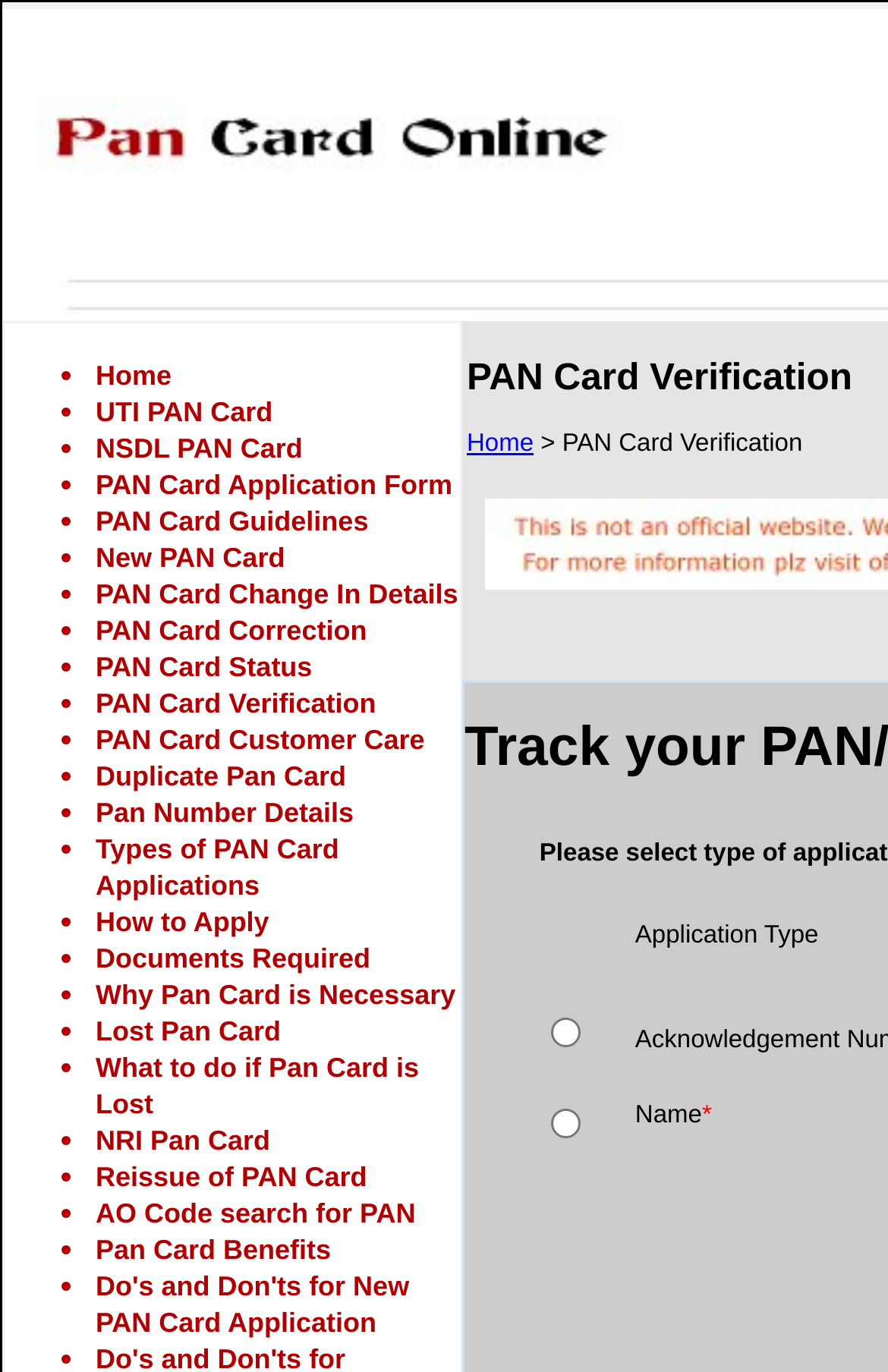Identify the bounding box coordinates for the element that needs to be clicked to fulfill this instruction: "Select the first radio button". Provide the coordinates in the format of four float numbers between 0 and 1: [left, top, right, bottom].

[0.62, 0.741, 0.654, 0.763]